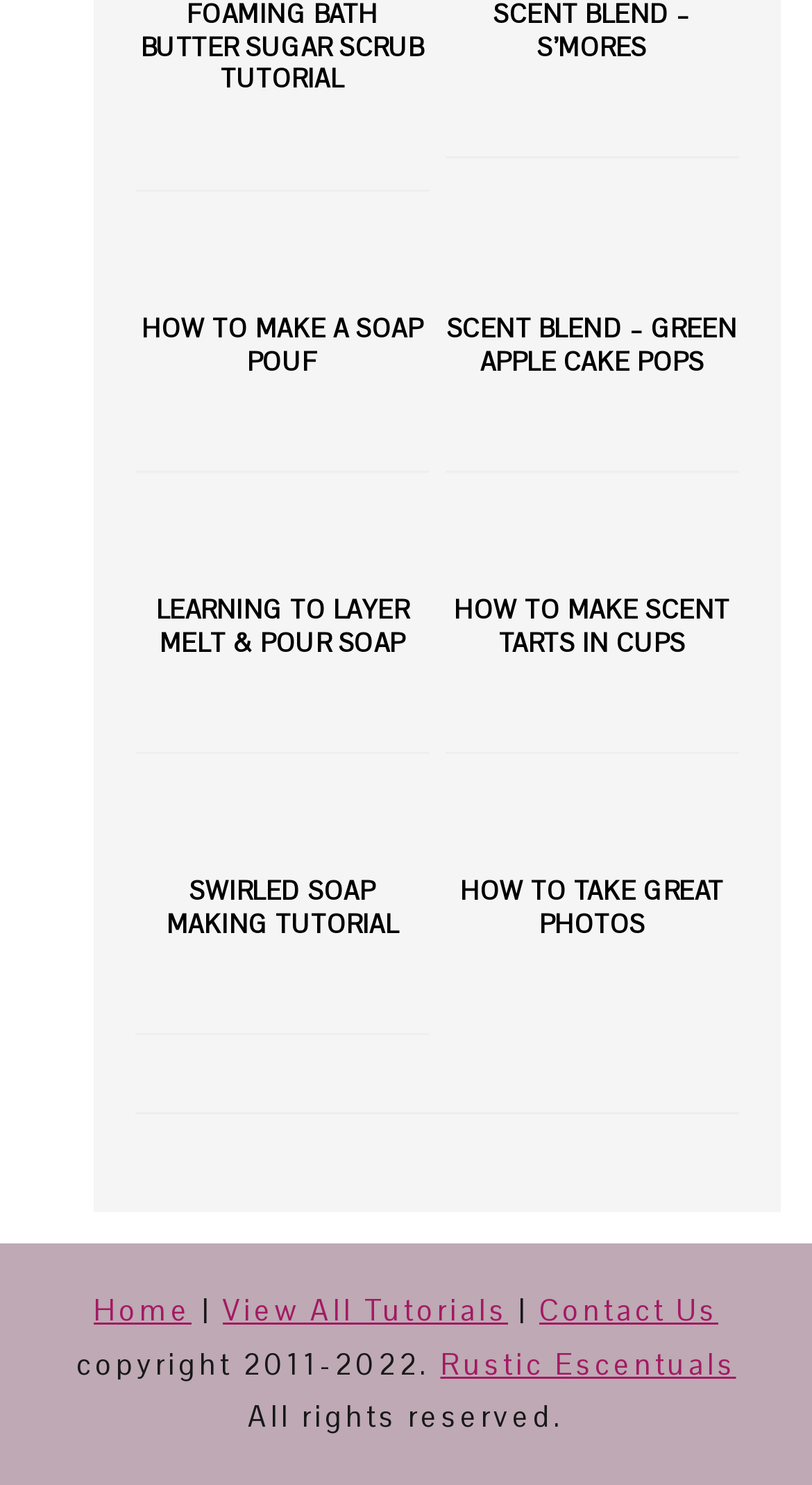How many tutorials are listed on this page?
Examine the image and give a concise answer in one word or a short phrase.

6